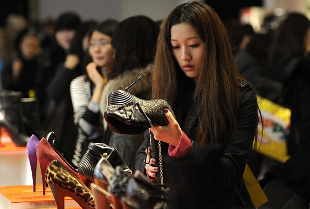Describe all the elements in the image extensively.

In a bustling shopping environment, a young woman examines a stylish heel, showcasing her keen interest in fashion. She is surrounded by a variety of eye-catching footwear, including vibrant reds, playful patterns, and sleek designs that reflect current trends. The background is filled with fellow shoppers, highlighting a lively atmosphere typical of a fashion retail space. The scene captures the excitement of discovering the latest in footwear, emphasizing a moment of personal style exploration amidst the vibrant chaos of a shopping experience.